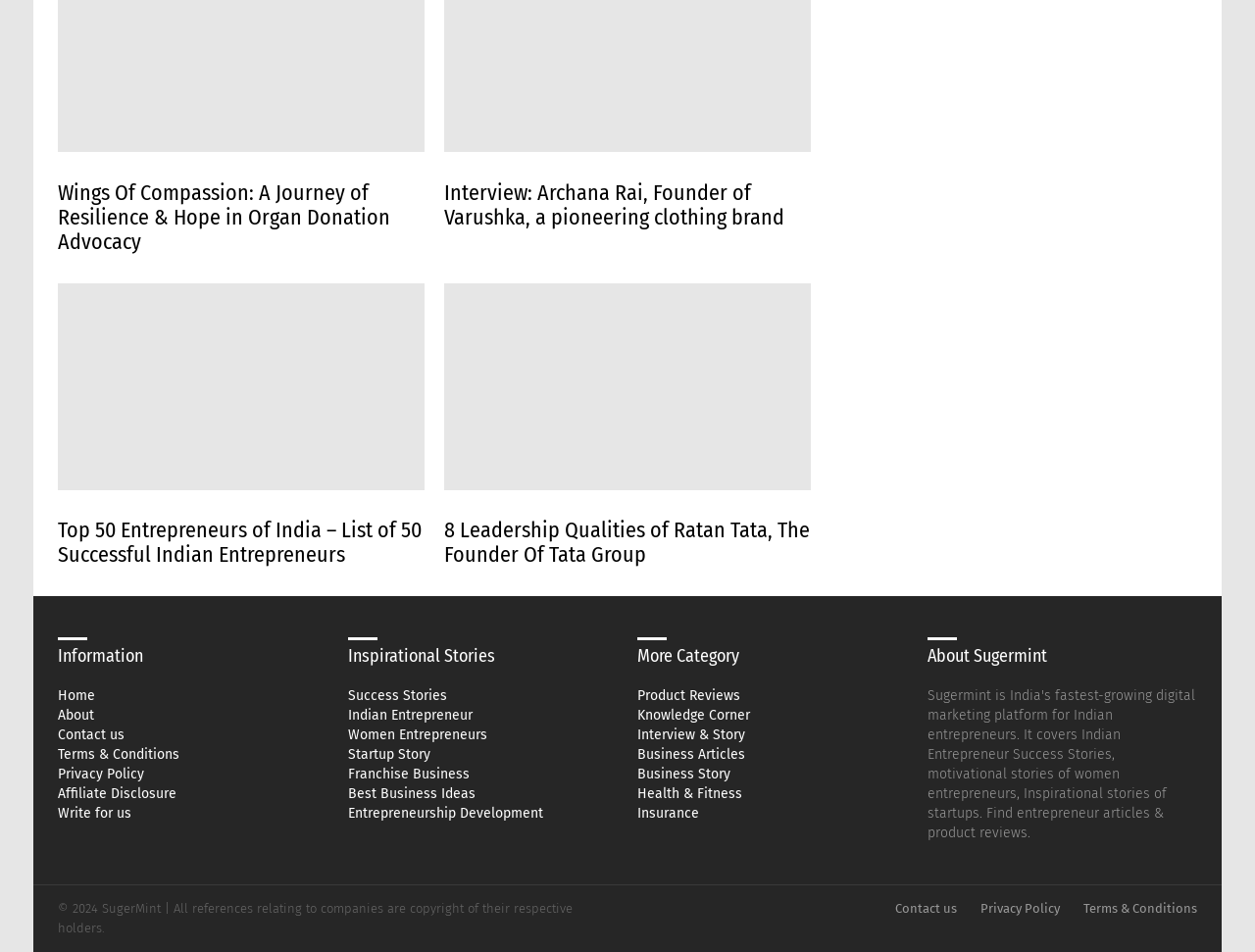Respond to the question with just a single word or phrase: 
What is the copyright notice at the bottom of the webpage?

© 2024 SugerMint